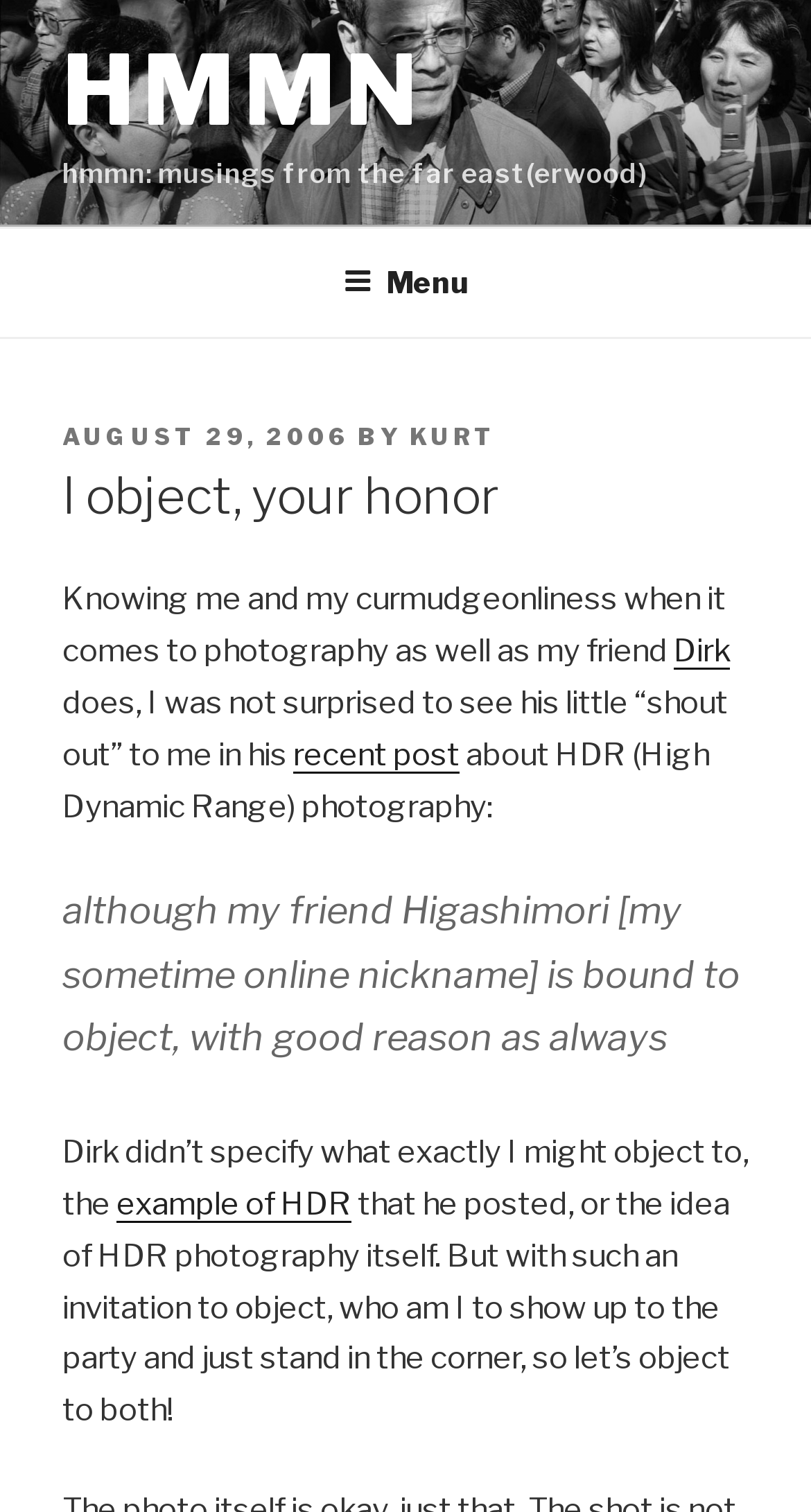Determine the bounding box coordinates of the UI element described by: "August 29, 2006November 11, 2006".

[0.077, 0.279, 0.431, 0.298]